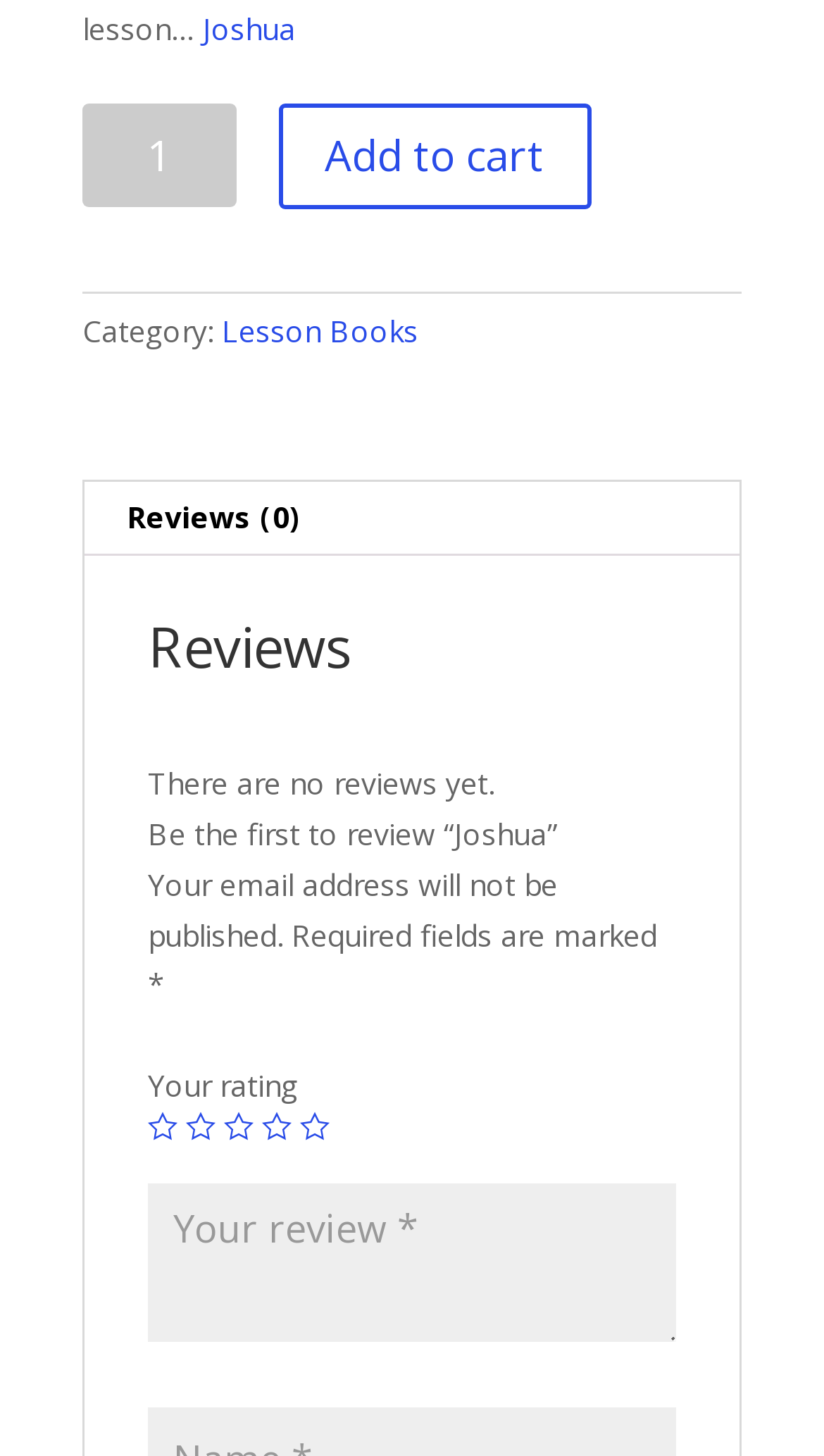Please predict the bounding box coordinates of the element's region where a click is necessary to complete the following instruction: "Read the article about Dart Technique". The coordinates should be represented by four float numbers between 0 and 1, i.e., [left, top, right, bottom].

None